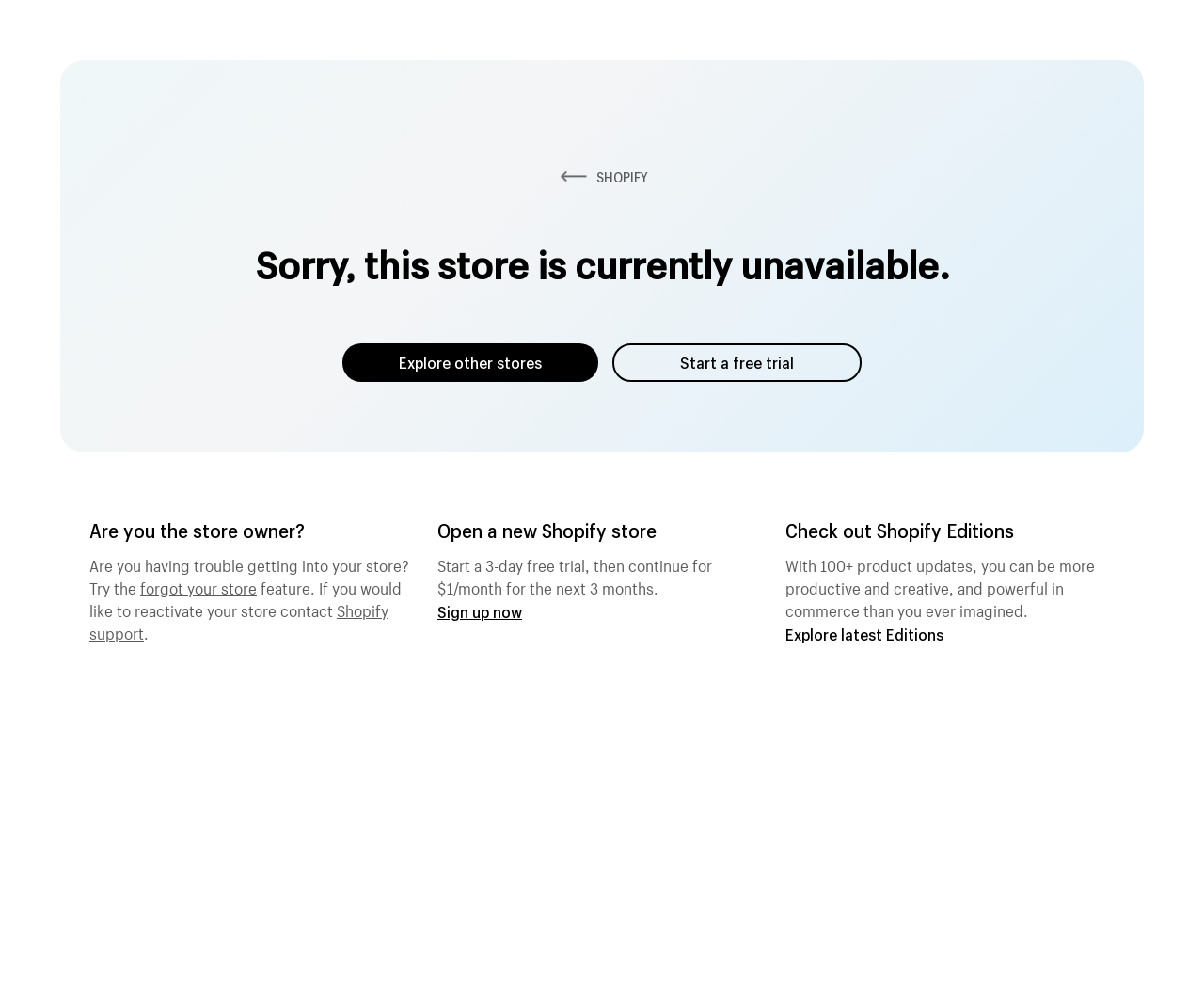How long is the free trial period?
Relying on the image, give a concise answer in one word or a brief phrase.

3-day